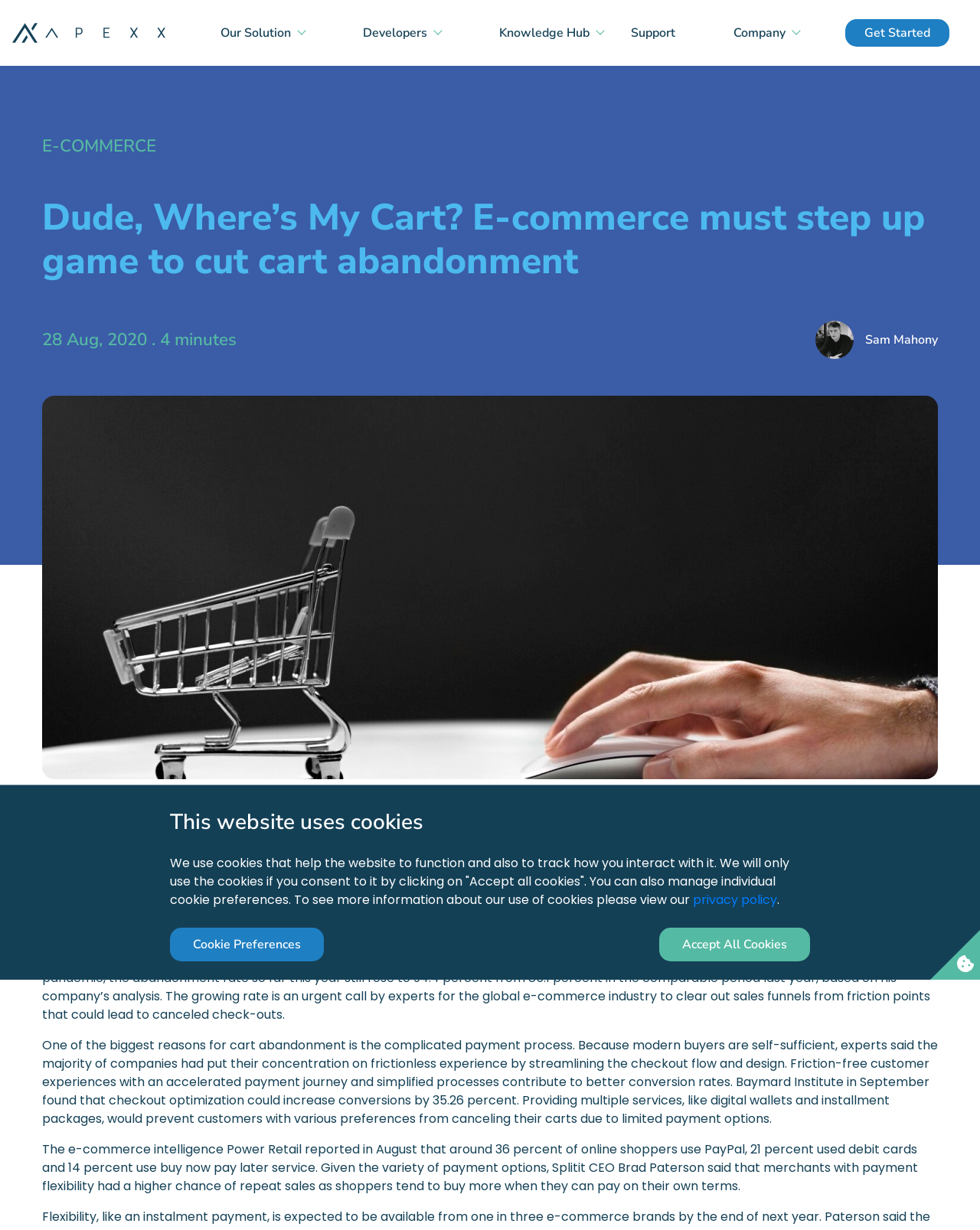Determine the bounding box coordinates for the UI element described. Format the coordinates as (top-left x, top-left y, bottom-right x, bottom-right y) and ensure all values are between 0 and 1. Element description: Get Started

[0.844, 0.016, 0.988, 0.038]